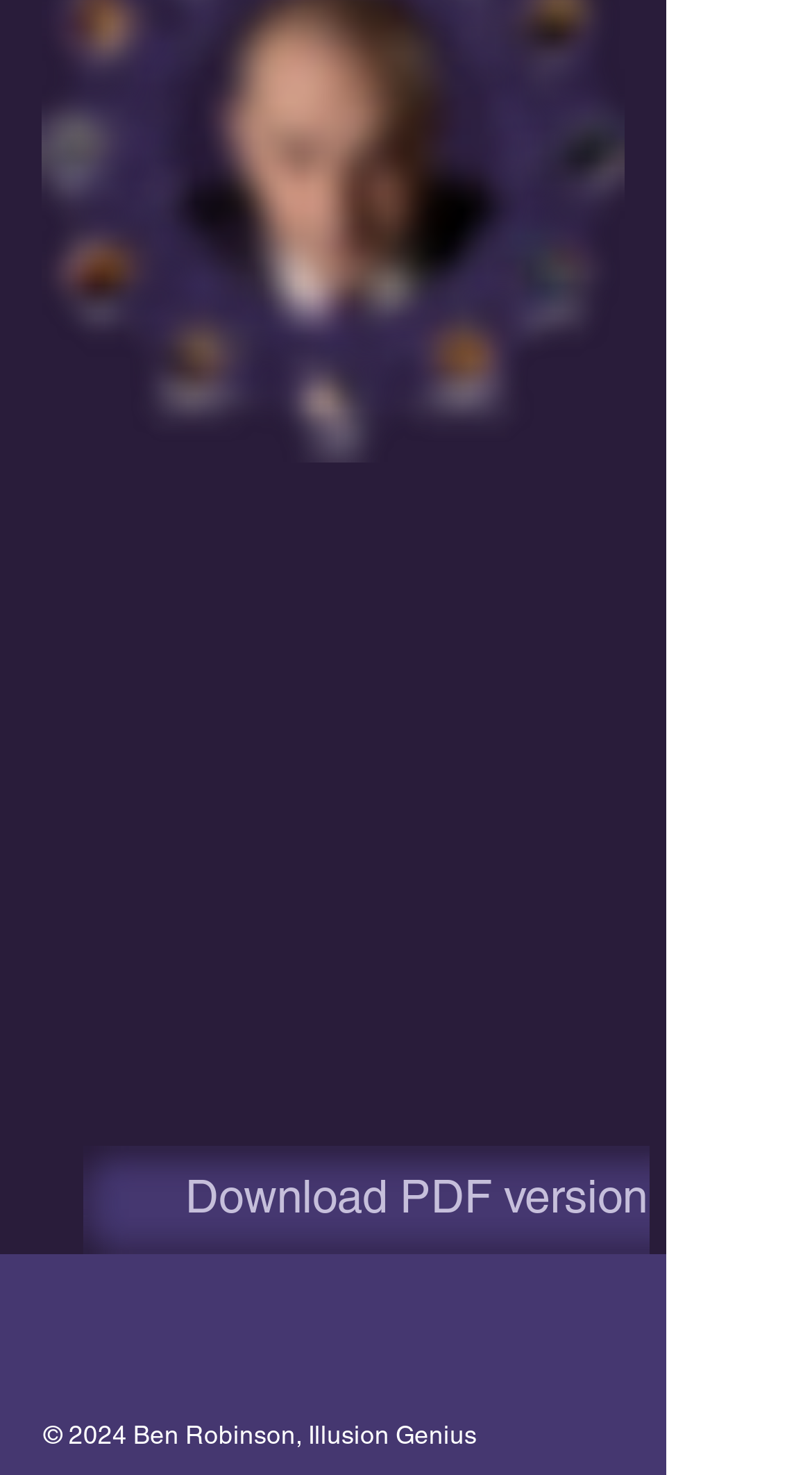Locate the bounding box of the UI element based on this description: "aria-label="YouTube - White Circle"". Provide four float numbers between 0 and 1 as [left, top, right, bottom].

[0.054, 0.87, 0.118, 0.905]